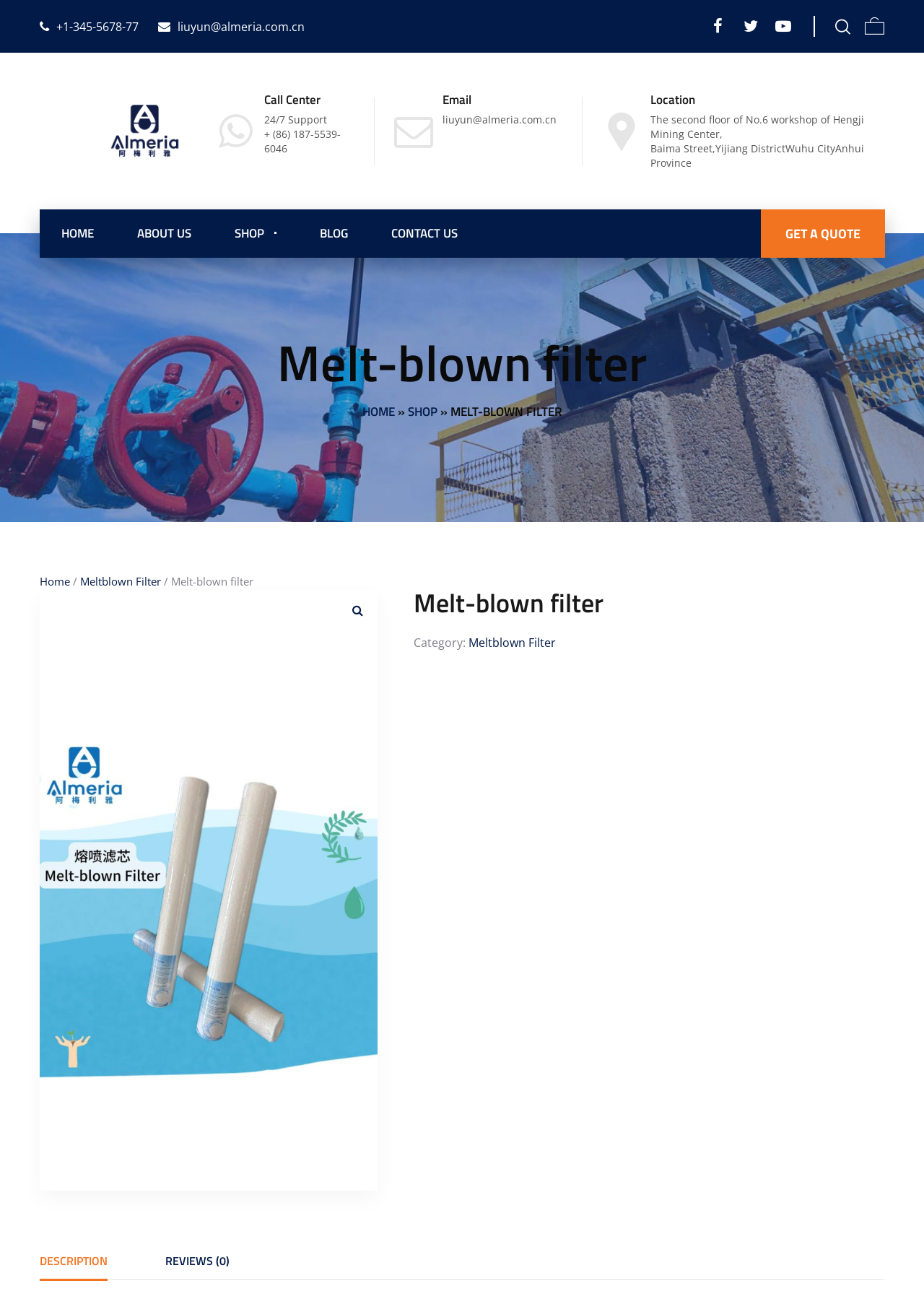What is the email address of the company?
Please answer the question with a detailed response using the information from the screenshot.

I found the email address of the company by looking at the top section of the webpage, where the contact information is provided. The email address is listed as 'liuyun@almeria.com.cn'.